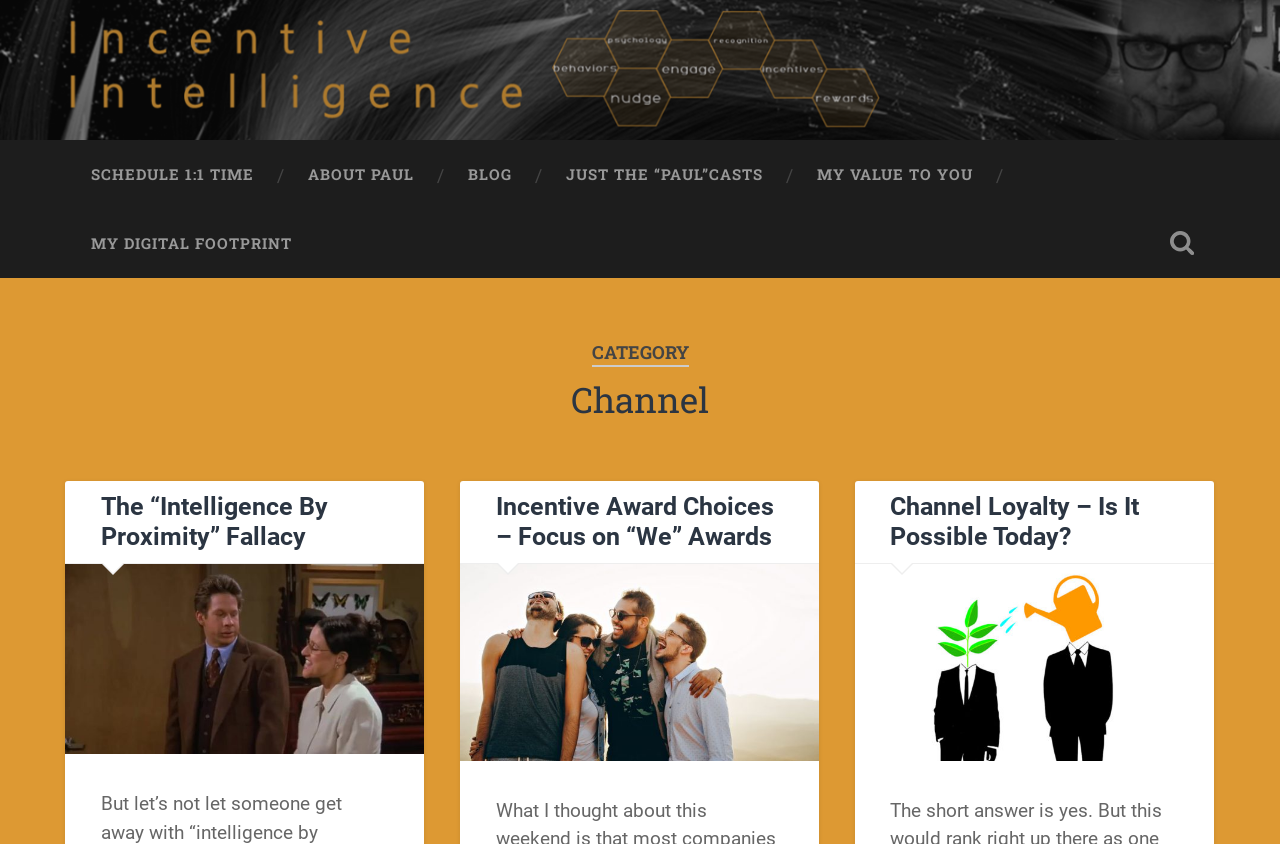Please find the bounding box coordinates of the element that must be clicked to perform the given instruction: "Read the article 'The “Intelligence By Proximity” Fallacy'". The coordinates should be four float numbers from 0 to 1, i.e., [left, top, right, bottom].

[0.079, 0.583, 0.256, 0.653]